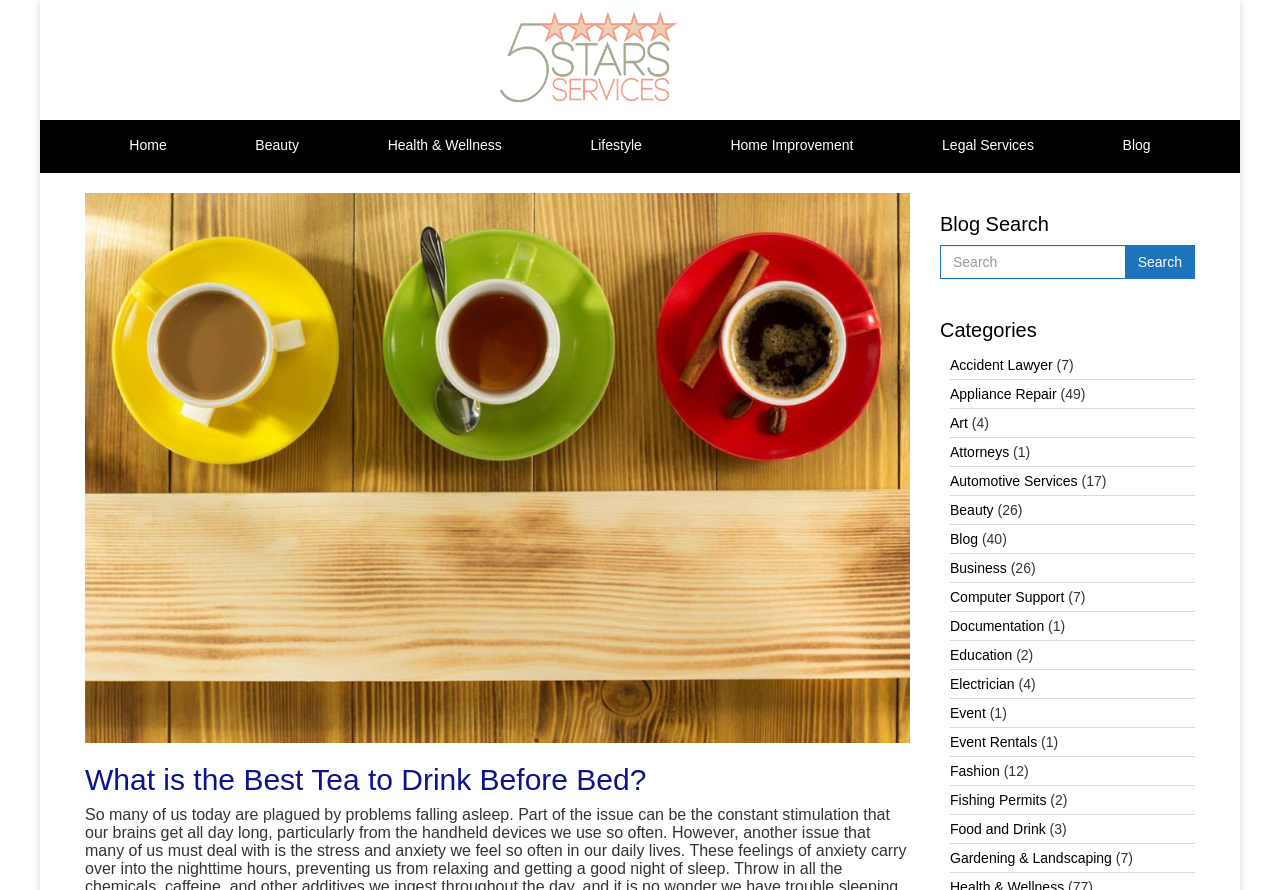Find the bounding box coordinates of the clickable area that will achieve the following instruction: "Read the article about the best tea to drink before bed".

[0.066, 0.858, 0.505, 0.895]